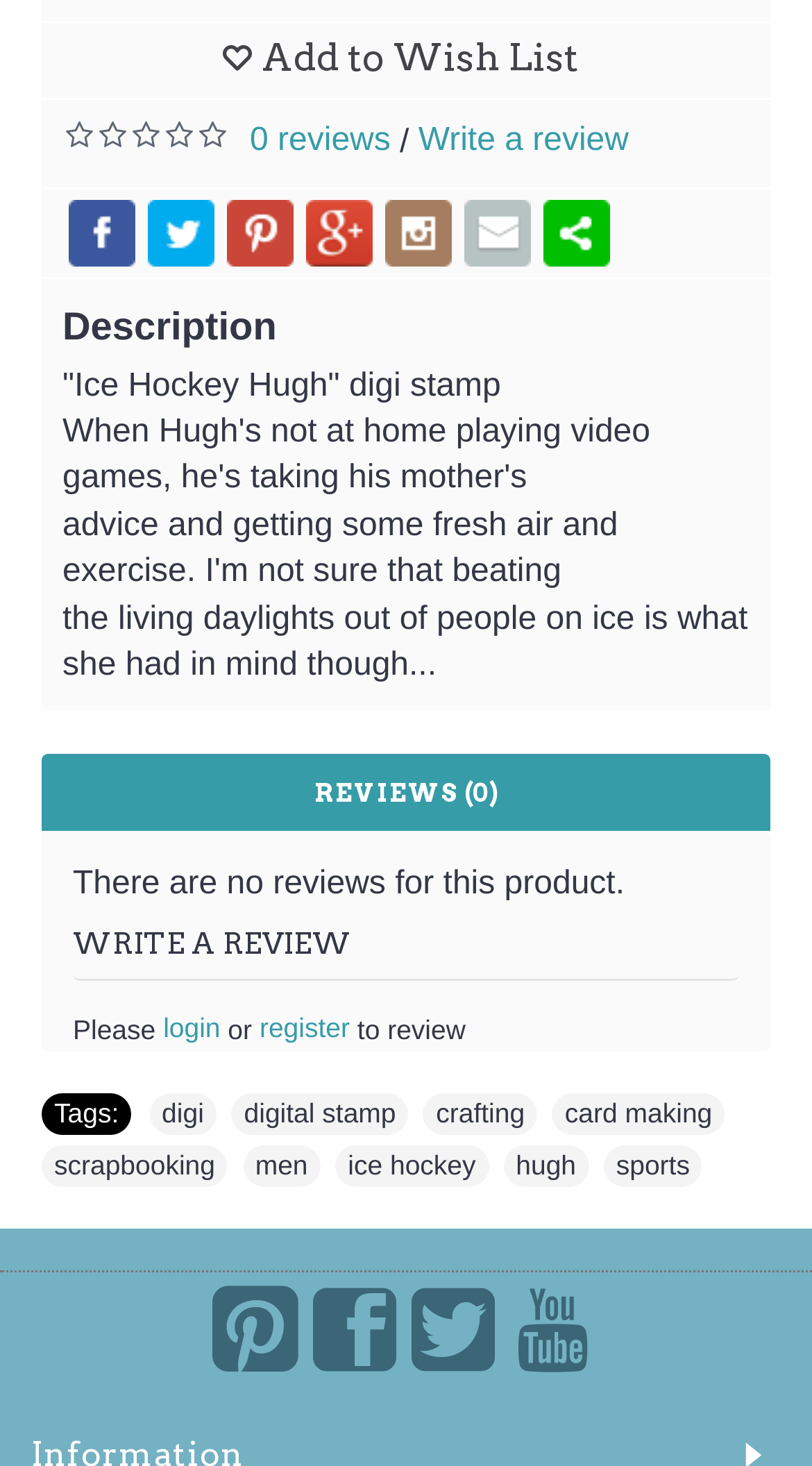Determine the bounding box coordinates of the UI element described below. Use the format (top-left x, top-left y, bottom-right x, bottom-right y) with floating point numbers between 0 and 1: sports

[0.743, 0.781, 0.865, 0.81]